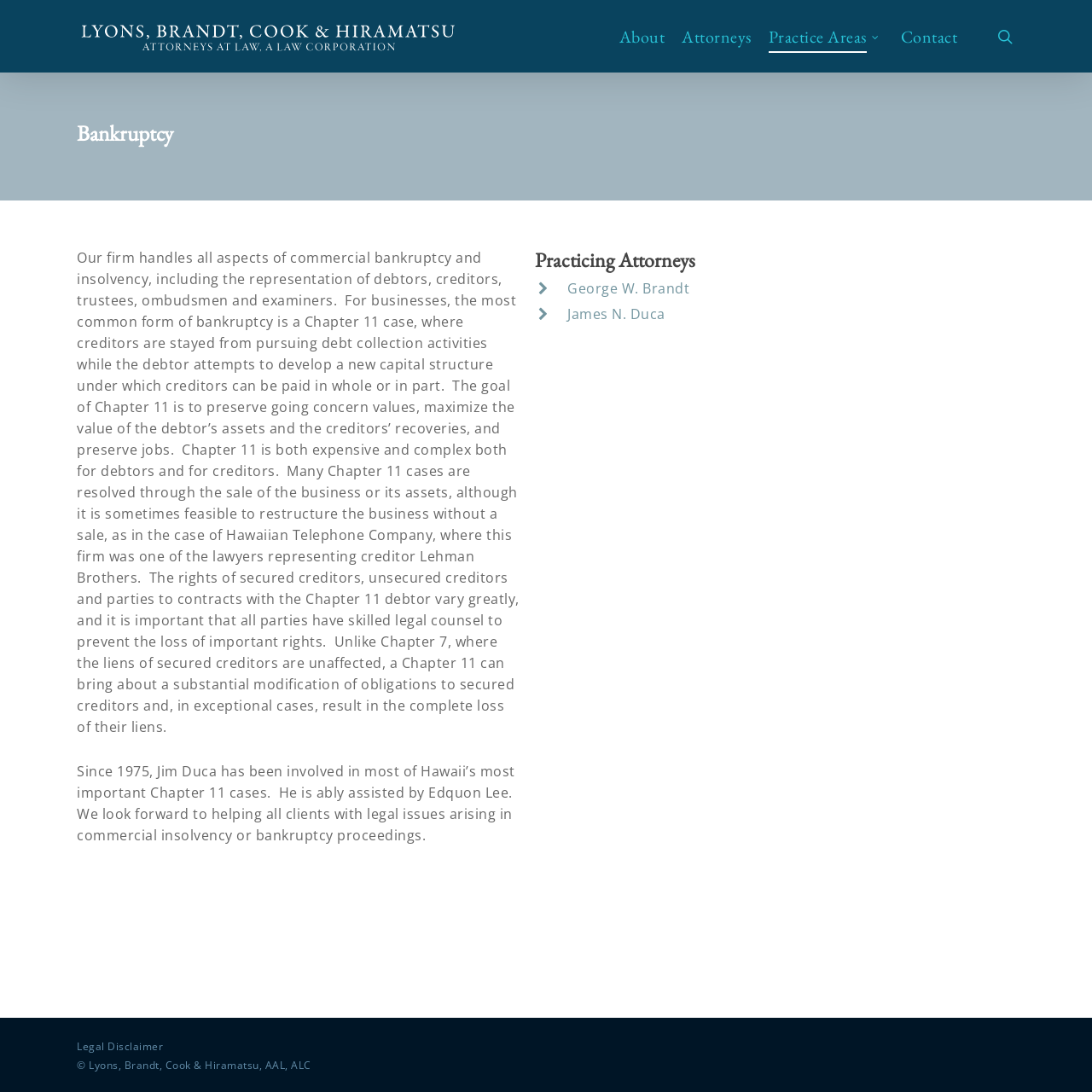Please identify the bounding box coordinates of the element's region that I should click in order to complete the following instruction: "Contact the firm". The bounding box coordinates consist of four float numbers between 0 and 1, i.e., [left, top, right, bottom].

[0.825, 0.022, 0.877, 0.044]